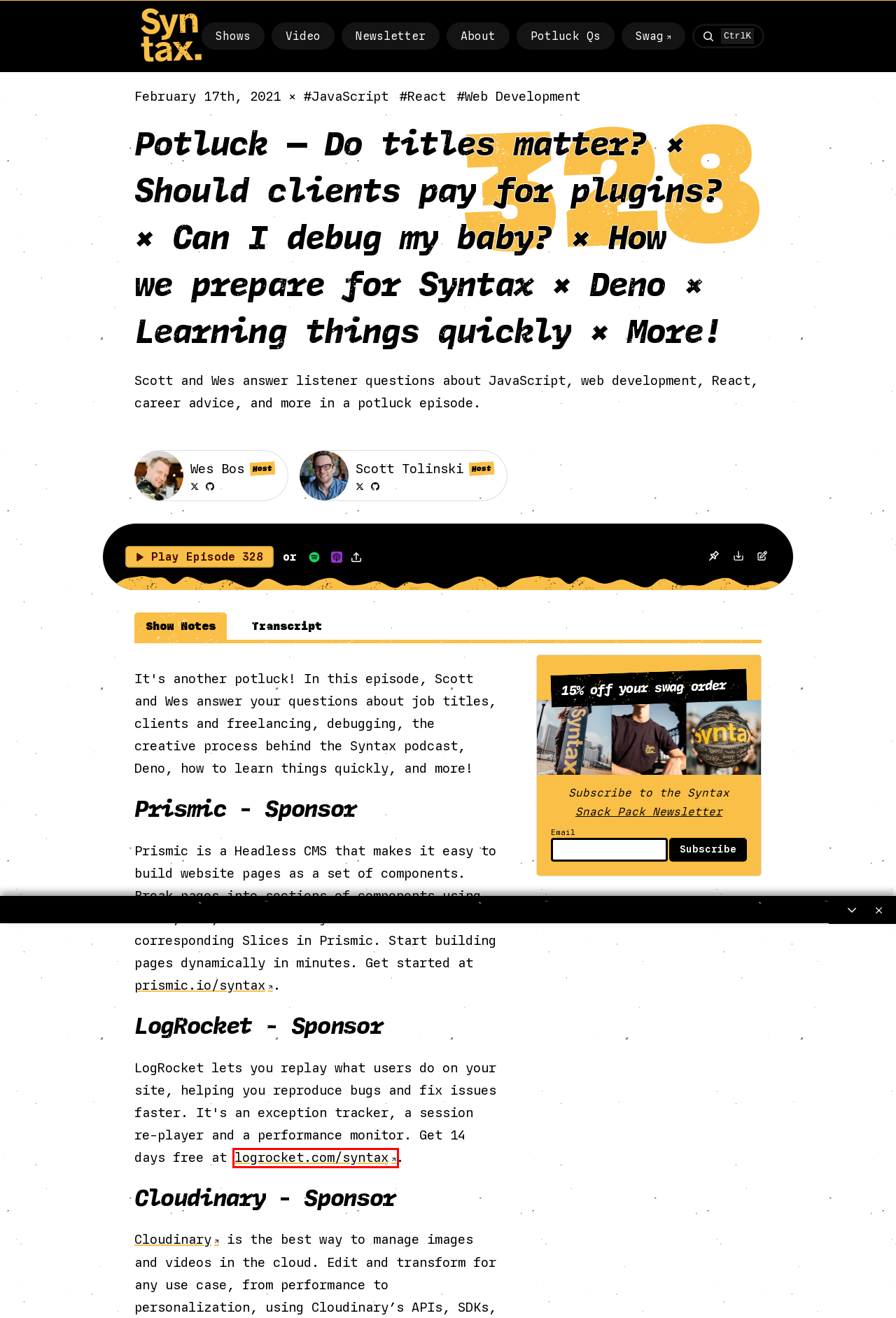Please examine the screenshot provided, which contains a red bounding box around a UI element. Select the webpage description that most accurately describes the new page displayed after clicking the highlighted element. Here are the candidates:
A. Add a Shopping Cart to Any Website in Minutes - Snipcart
B. Syntax × Sentry Swag Store
 – Syntax × Sentry Shop
C. Amazon.com: Hario Cold Brew Tea Wine Bottle, 750ml, Olive Green: Hario Tea In Filter: Home & Kitchen
D. Syntax - Tasty Web Development Treats
E. Postmark: Fast, Reliable Email Delivery Service | SMTP | API
F. Syntax Podcast Shows
G. Session Replay | Product Analytics | Error Tracking | LogRocket
H. Image and Video Upload, Storage, Optimization and CDN

G